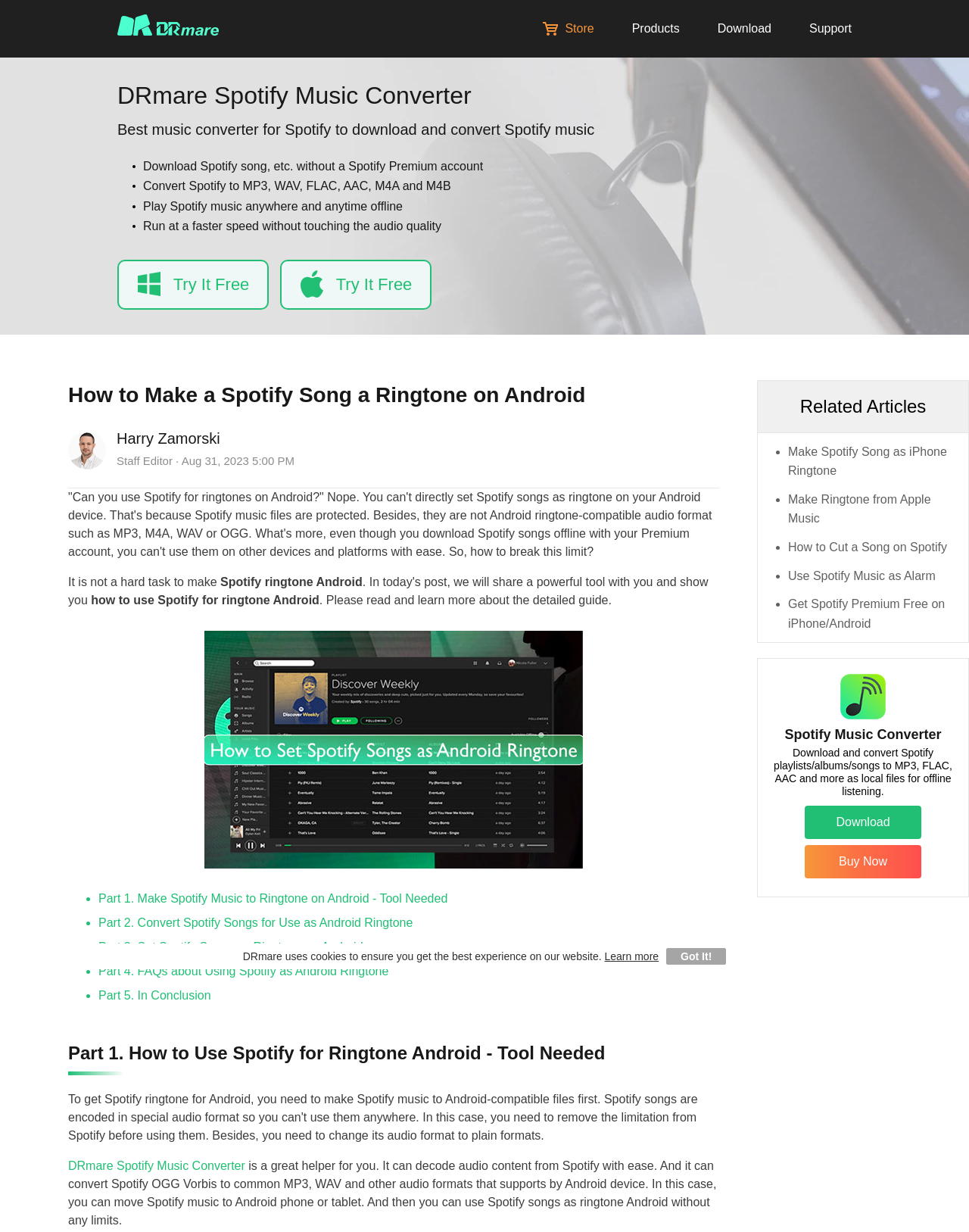Identify the bounding box coordinates of the clickable region required to complete the instruction: "Check the FAQs about using Spotify as Android ringtone". The coordinates should be given as four float numbers within the range of 0 and 1, i.e., [left, top, right, bottom].

[0.102, 0.783, 0.401, 0.794]